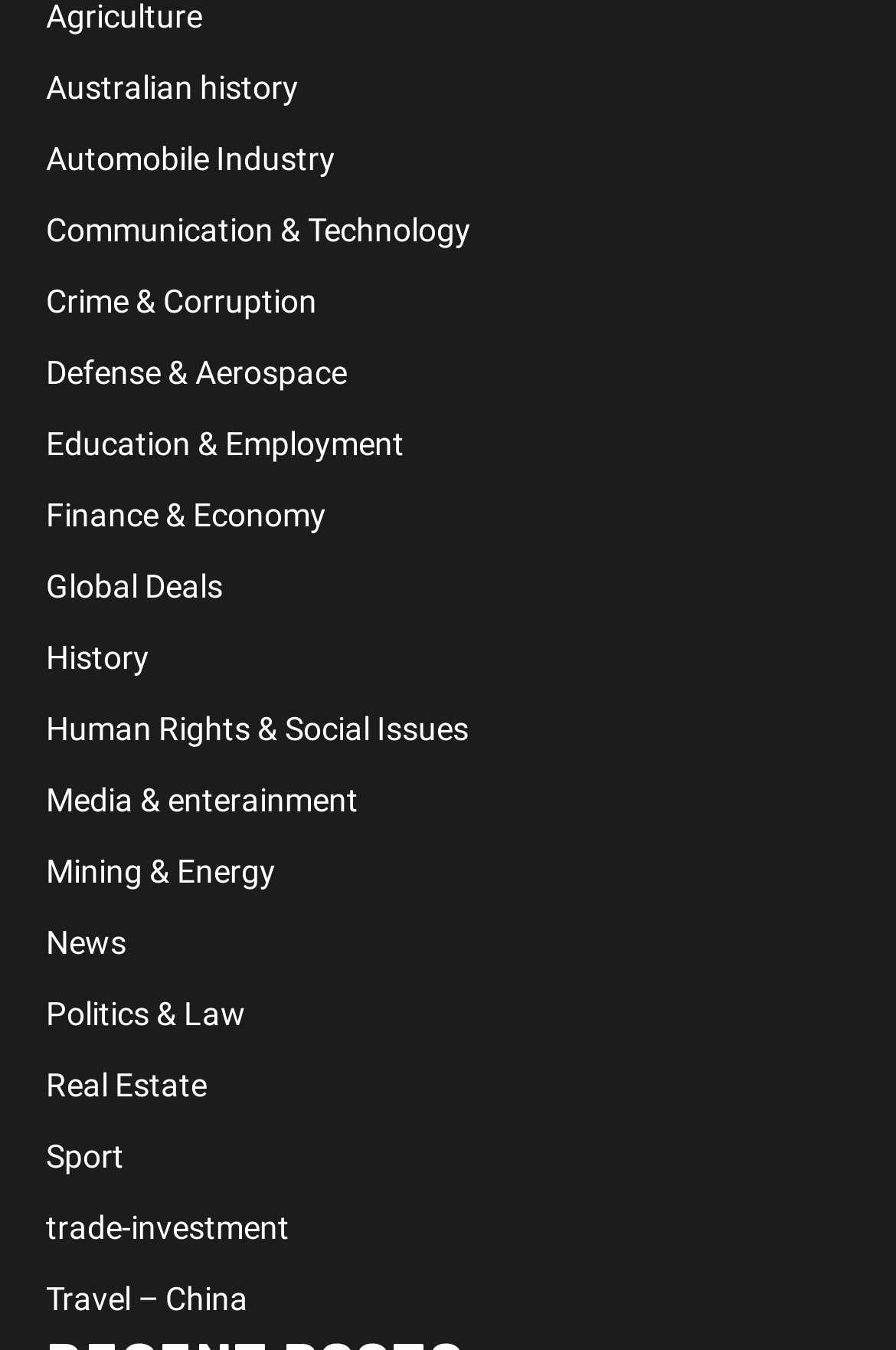Locate the bounding box of the UI element defined by this description: "Sport". The coordinates should be given as four float numbers between 0 and 1, formatted as [left, top, right, bottom].

[0.051, 0.843, 0.138, 0.871]